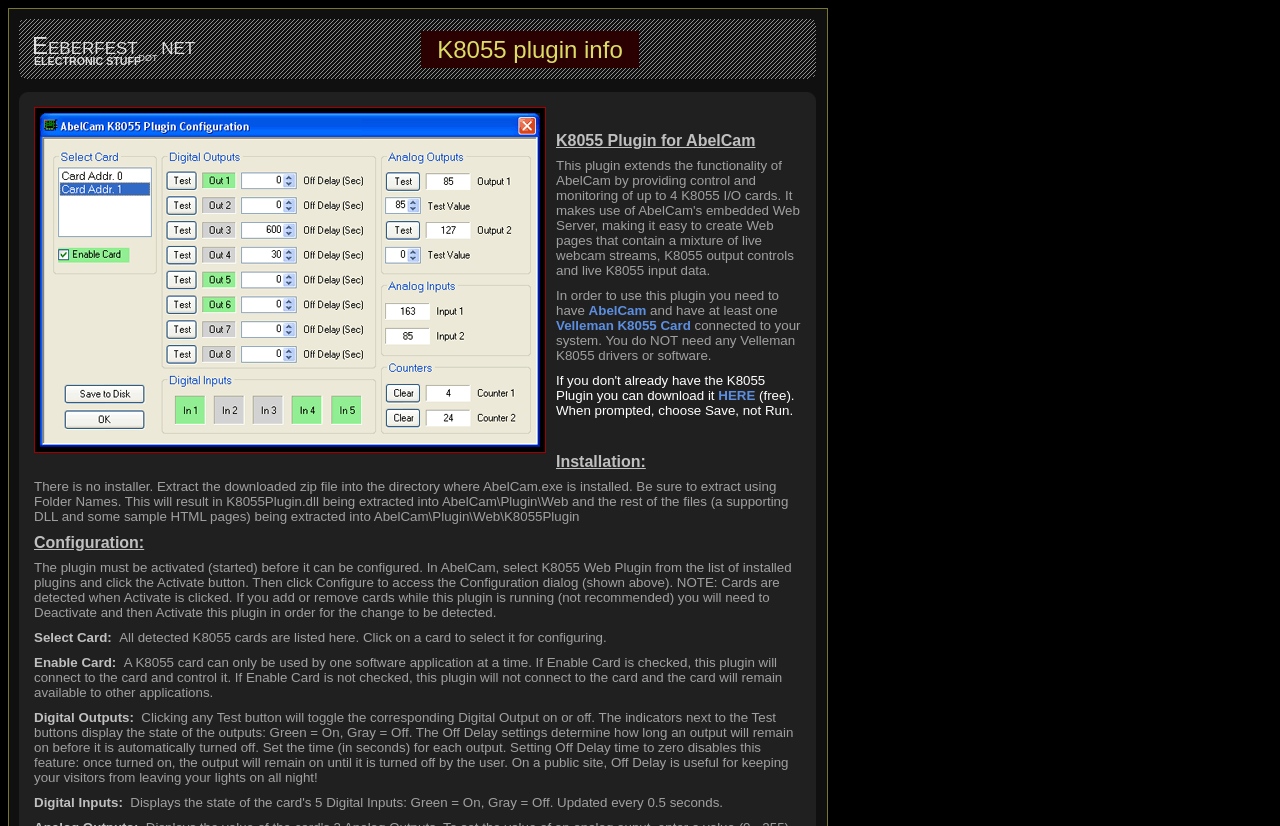Find the bounding box coordinates for the HTML element described as: "Powered by 300.cn". The coordinates should consist of four float values between 0 and 1, i.e., [left, top, right, bottom].

None